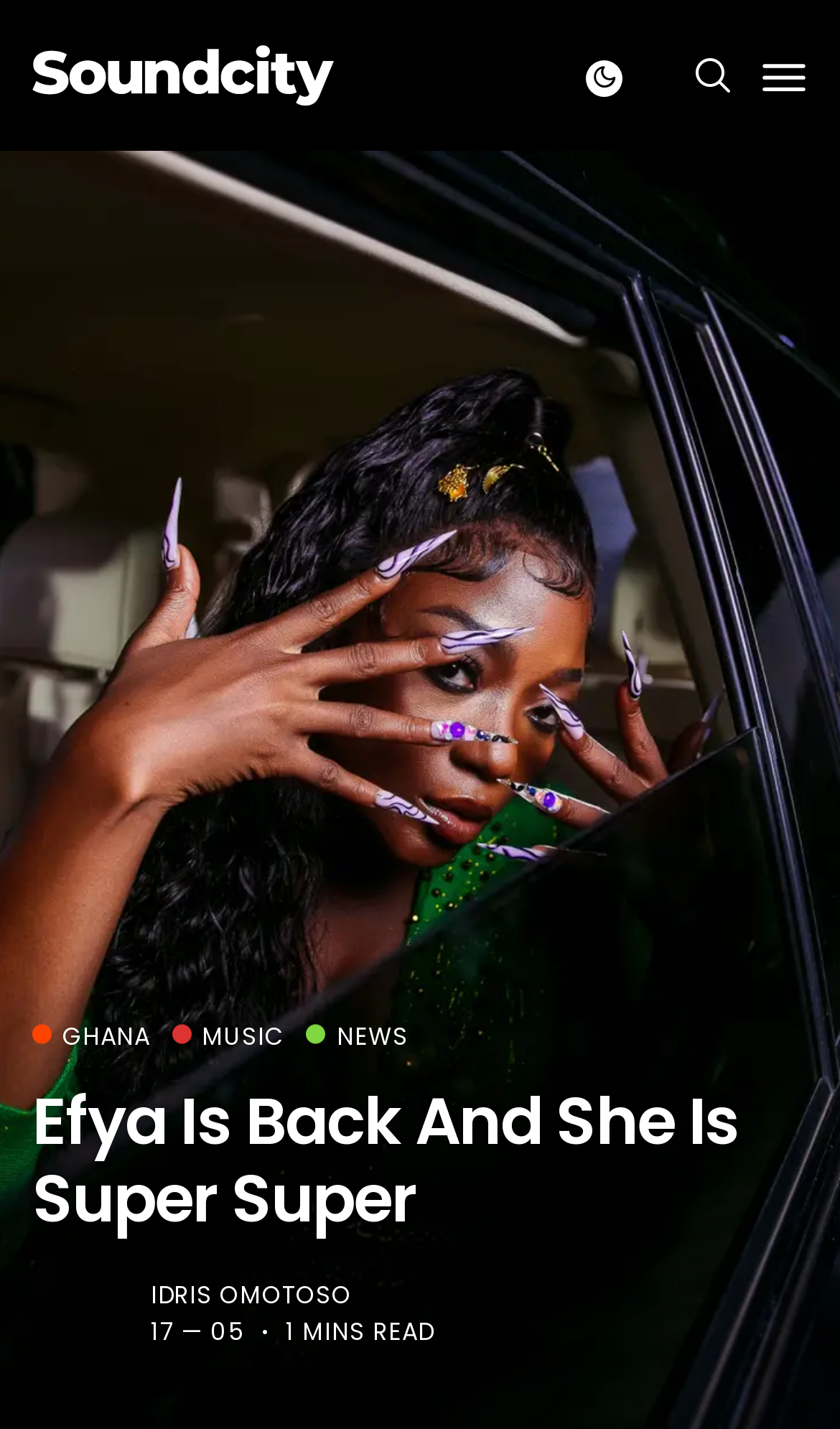Respond with a single word or phrase for the following question: 
What is the name of the website?

Soundcity